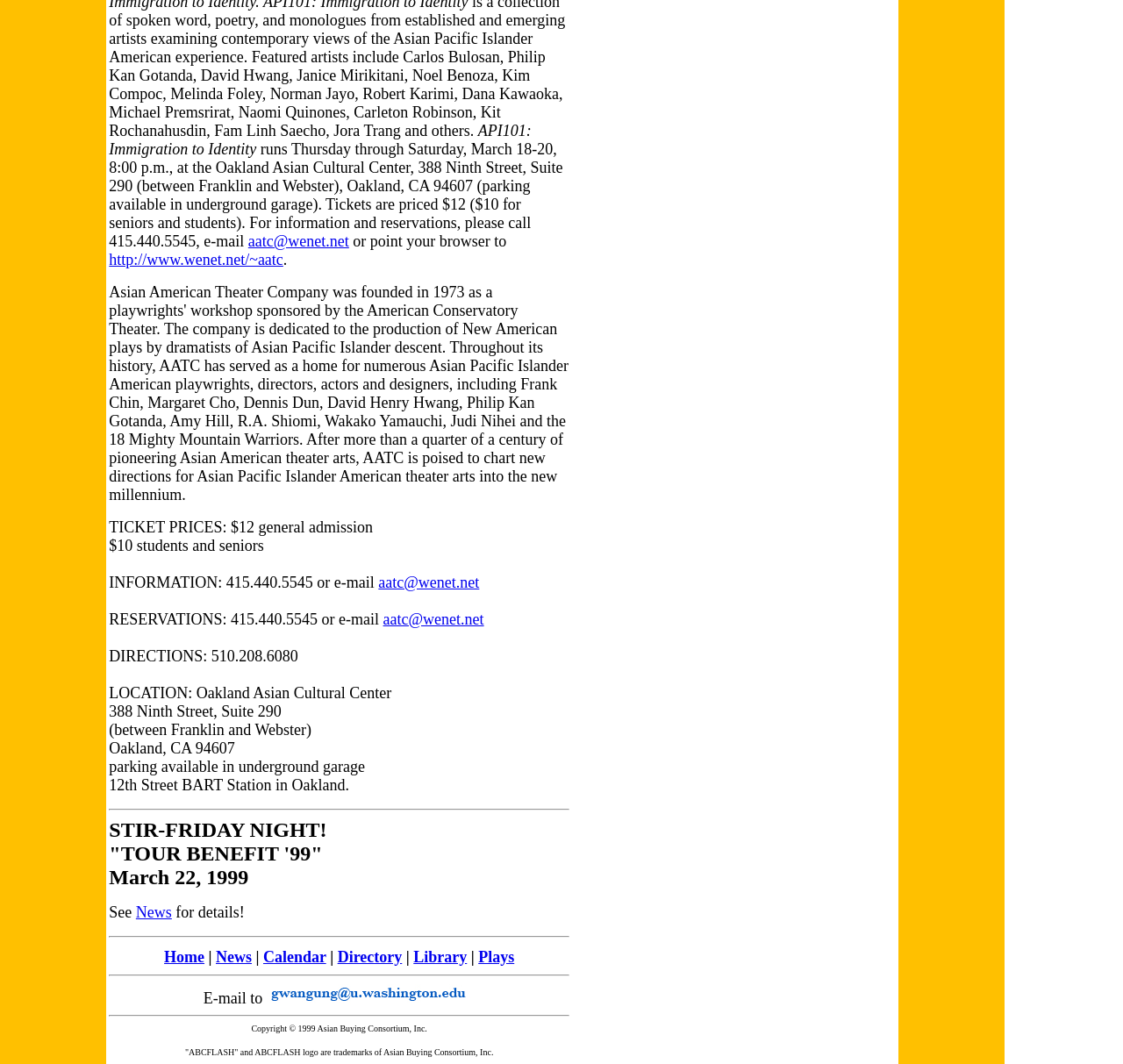What is the location of the Oakland Asian Cultural Center?
Answer with a single word or phrase by referring to the visual content.

388 Ninth Street, Suite 290